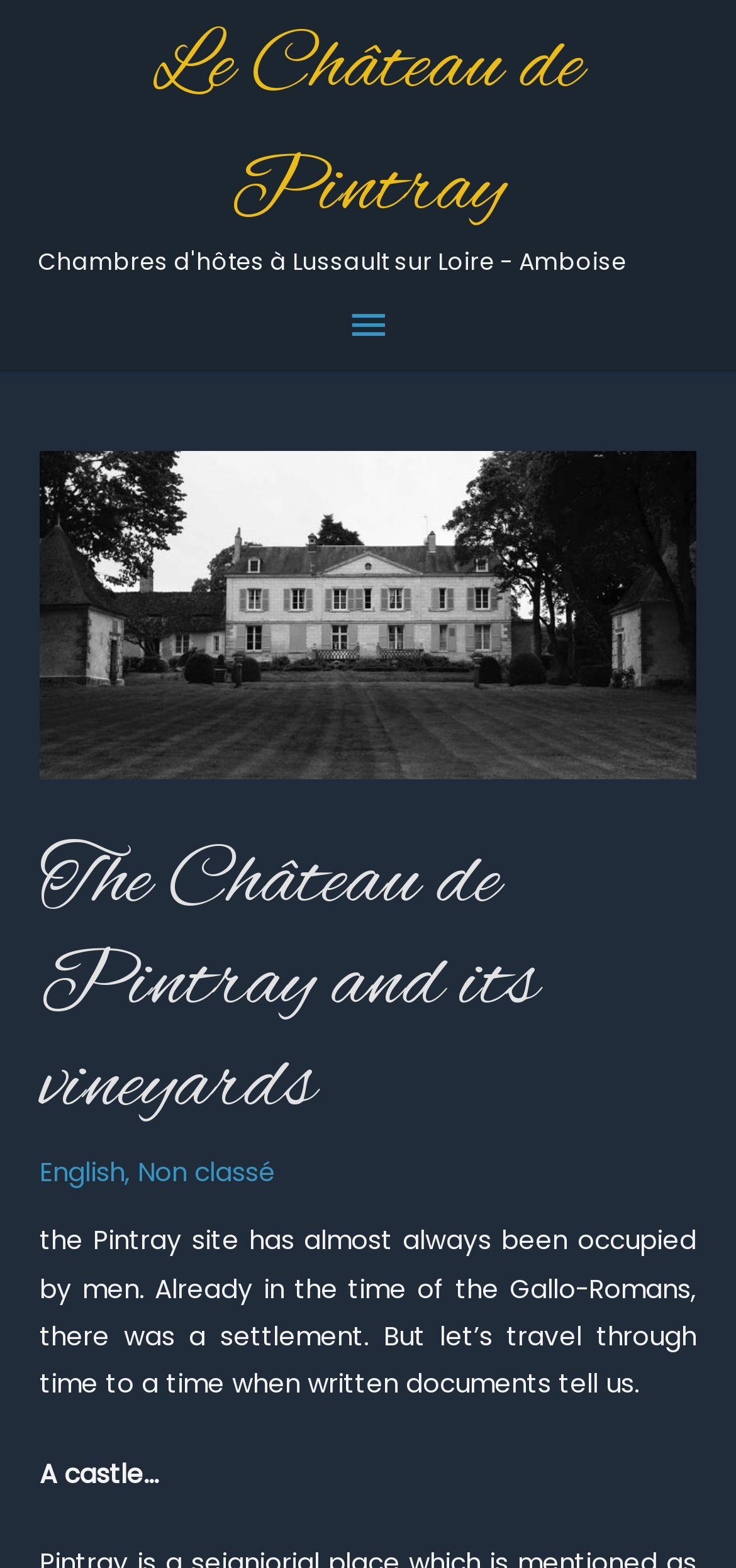Using the information in the image, could you please answer the following question in detail:
What language can I switch to?

I found the answer by looking at the link element with the text 'English' in the header section, which suggests that I can switch the language to English.